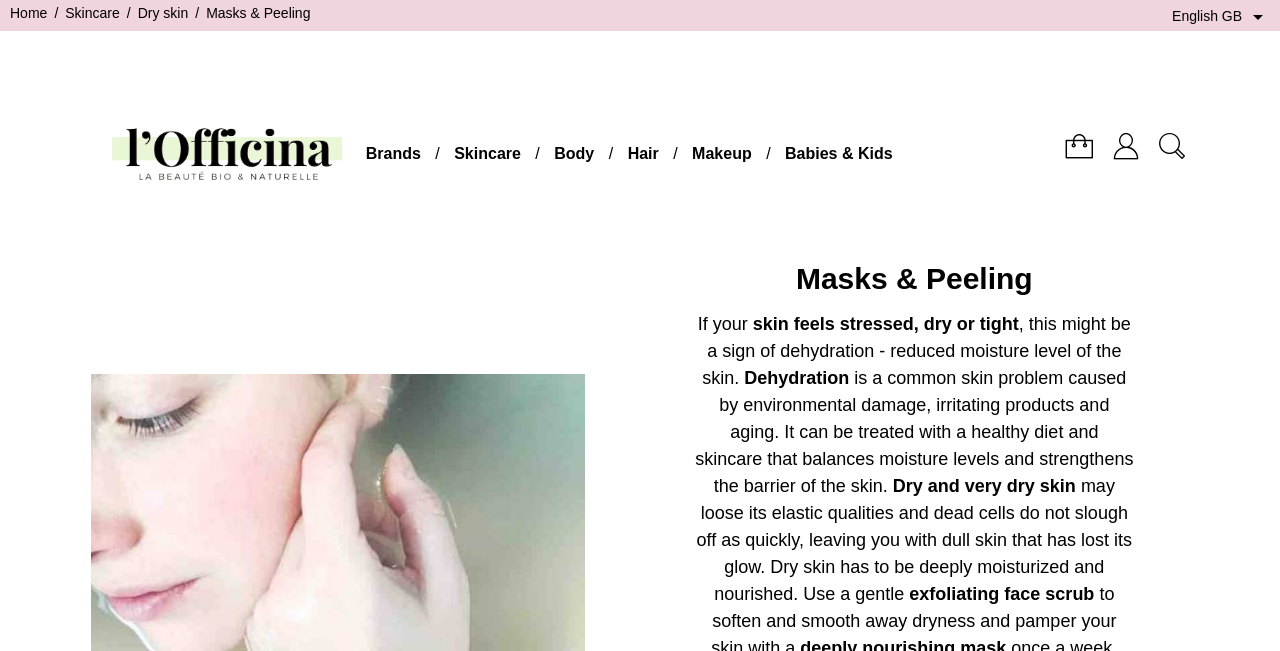Determine the bounding box coordinates of the clickable element to complete this instruction: "Click the Home link". Provide the coordinates in the format of four float numbers between 0 and 1, [left, top, right, bottom].

[0.008, 0.008, 0.037, 0.032]